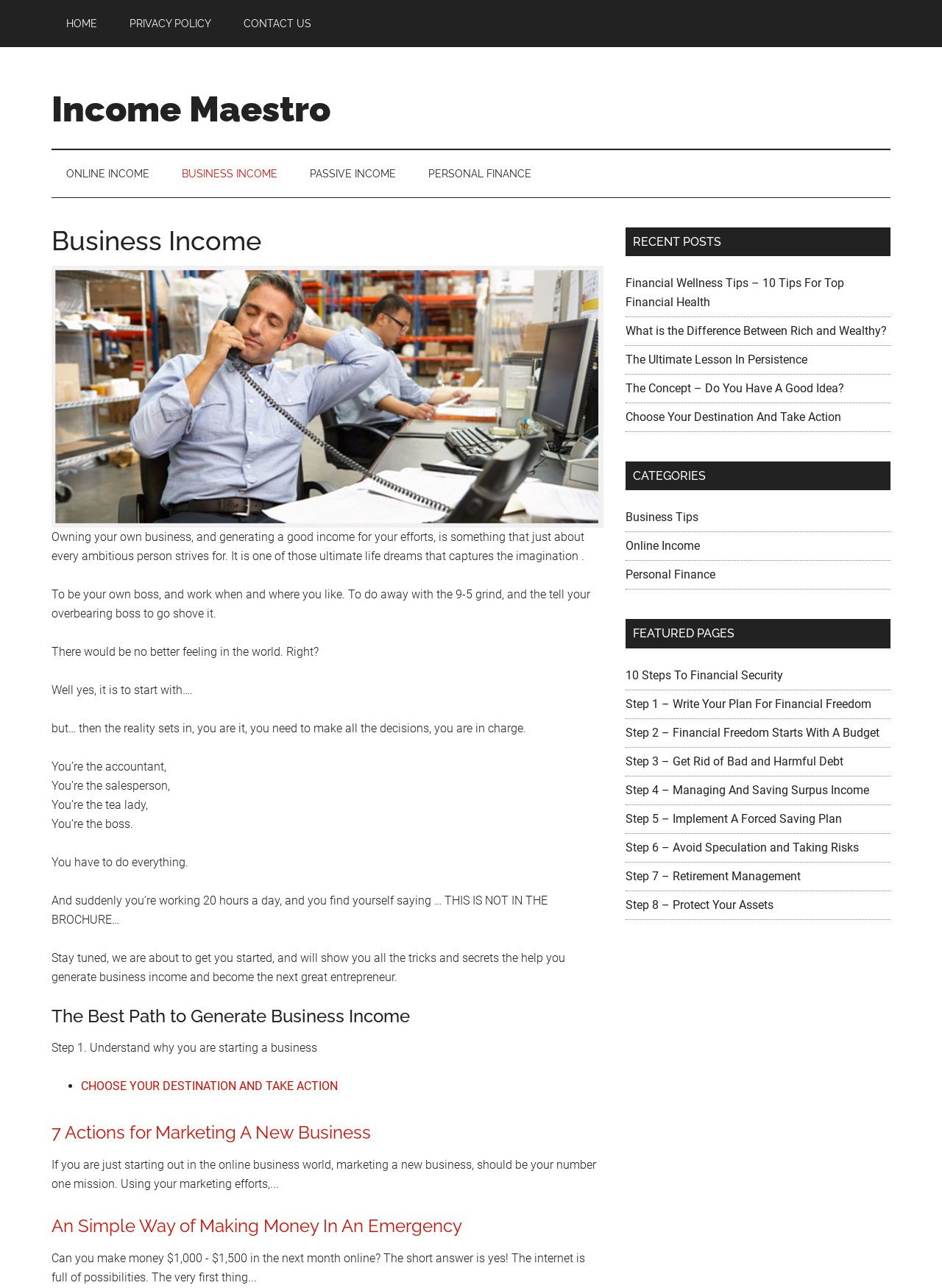Provide your answer to the question using just one word or phrase: What is the last step mentioned in the '10 Steps To Financial Security' section?

Step 8 – Protect Your Assets